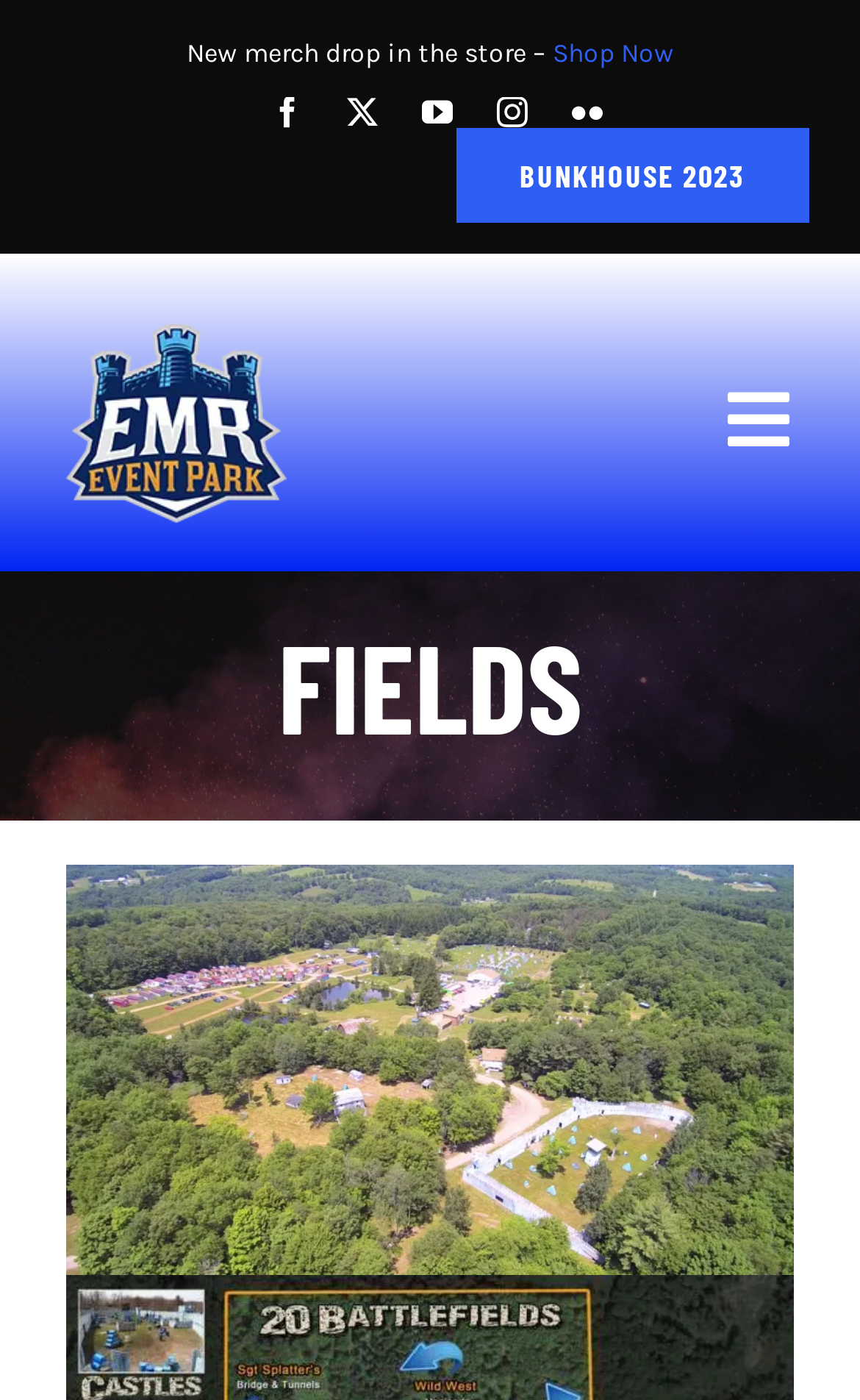What is the name of the logo?
Please ensure your answer is as detailed and informative as possible.

I found the answer by looking at the link with the label 'emr-logo'. This suggests that the name of the logo is 'emr-logo'.